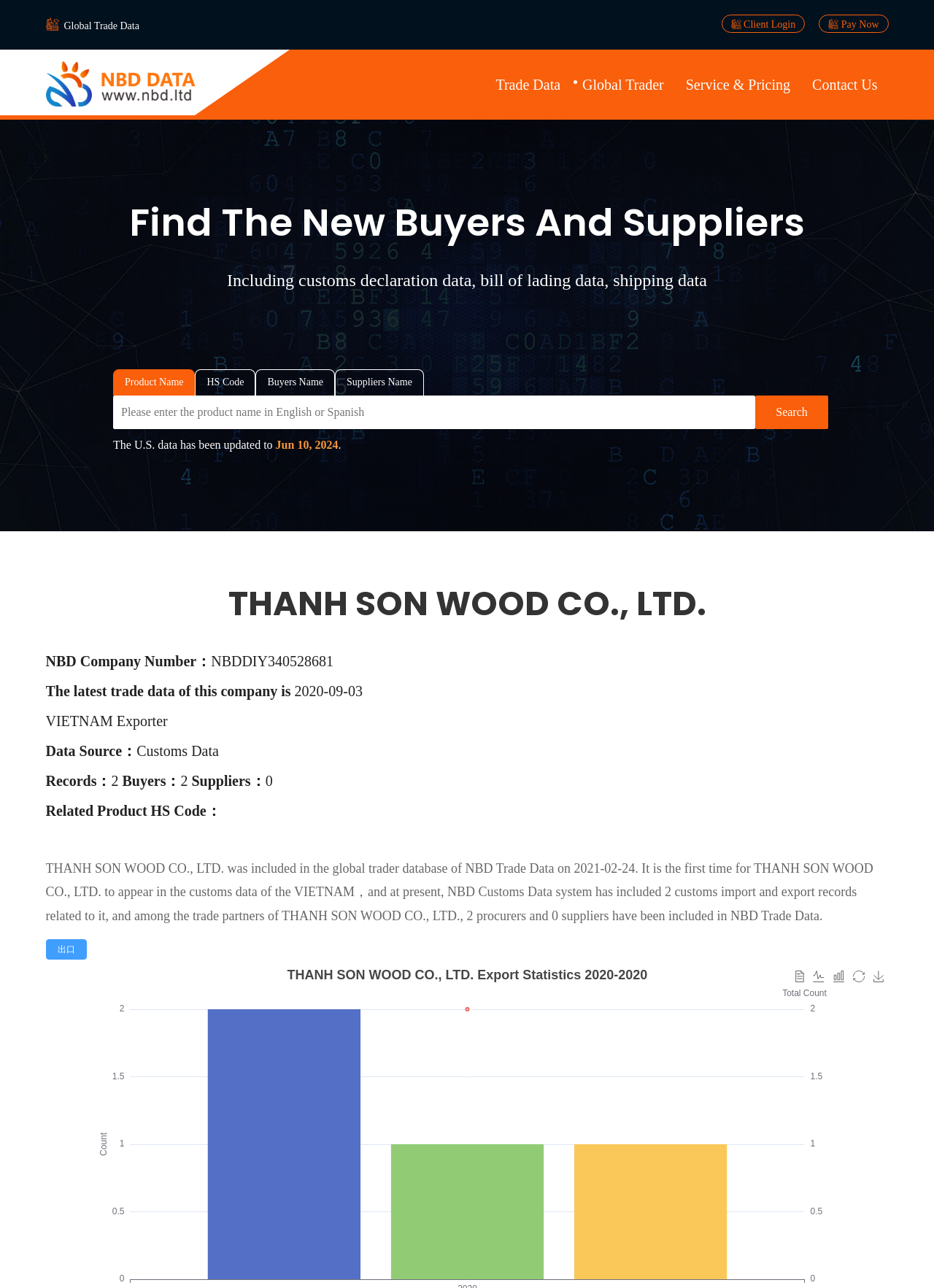Identify and provide the bounding box for the element described by: "Service & Pricing".

[0.734, 0.057, 0.846, 0.074]